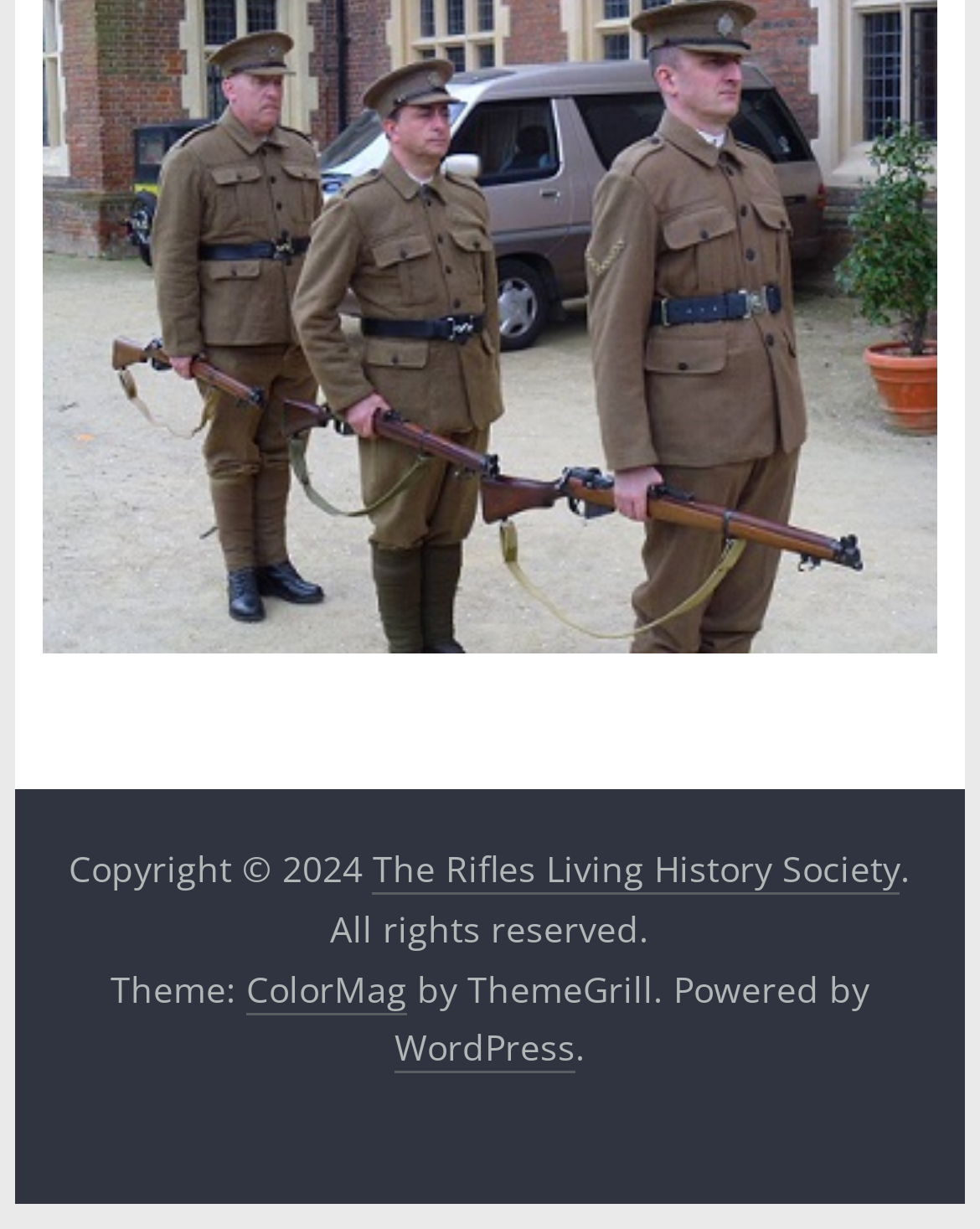Reply to the question below using a single word or brief phrase:
How many links are there at the bottom of the page?

3